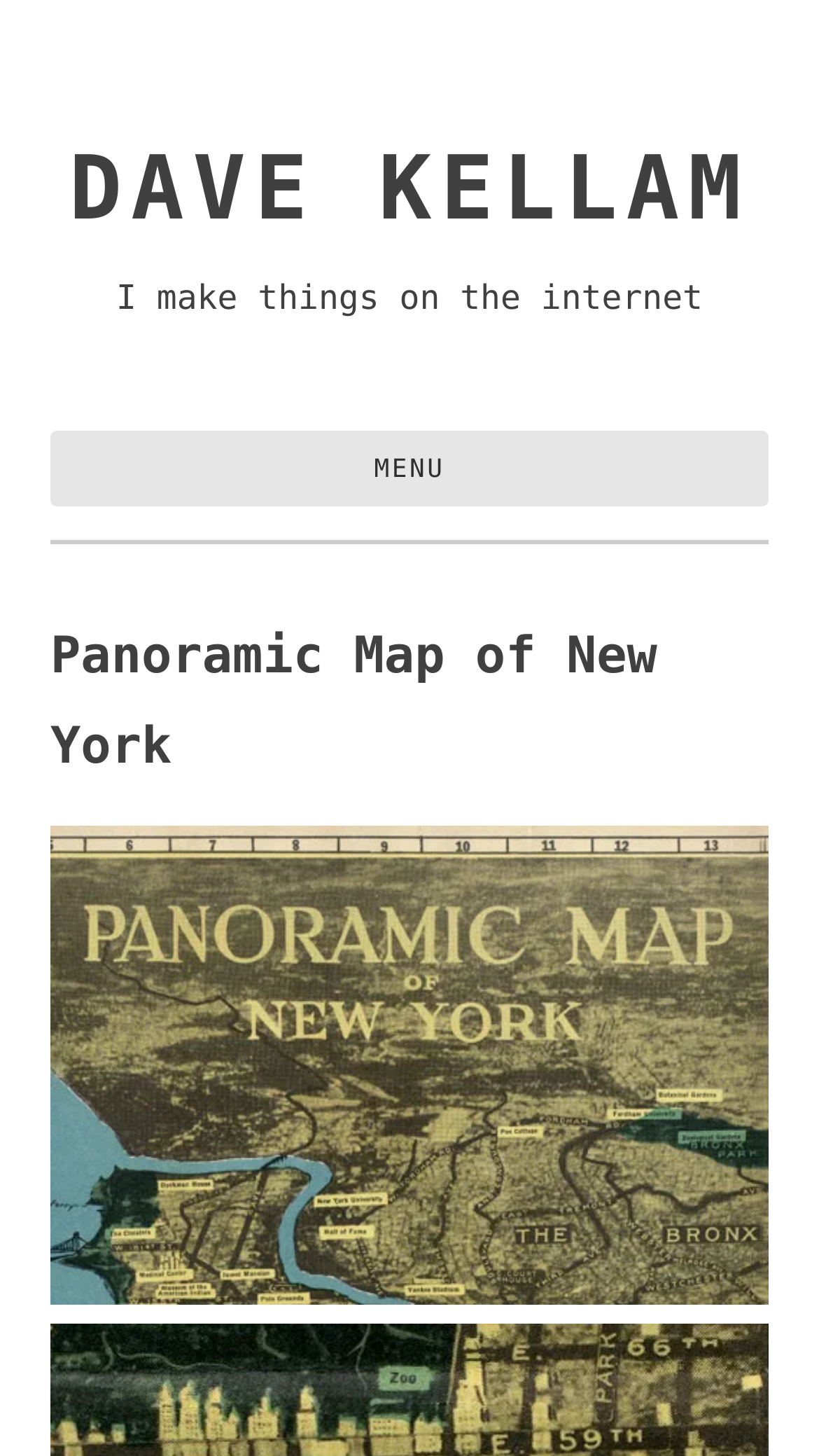Provide your answer in one word or a succinct phrase for the question: 
What is the author's profession?

Makes things on the internet